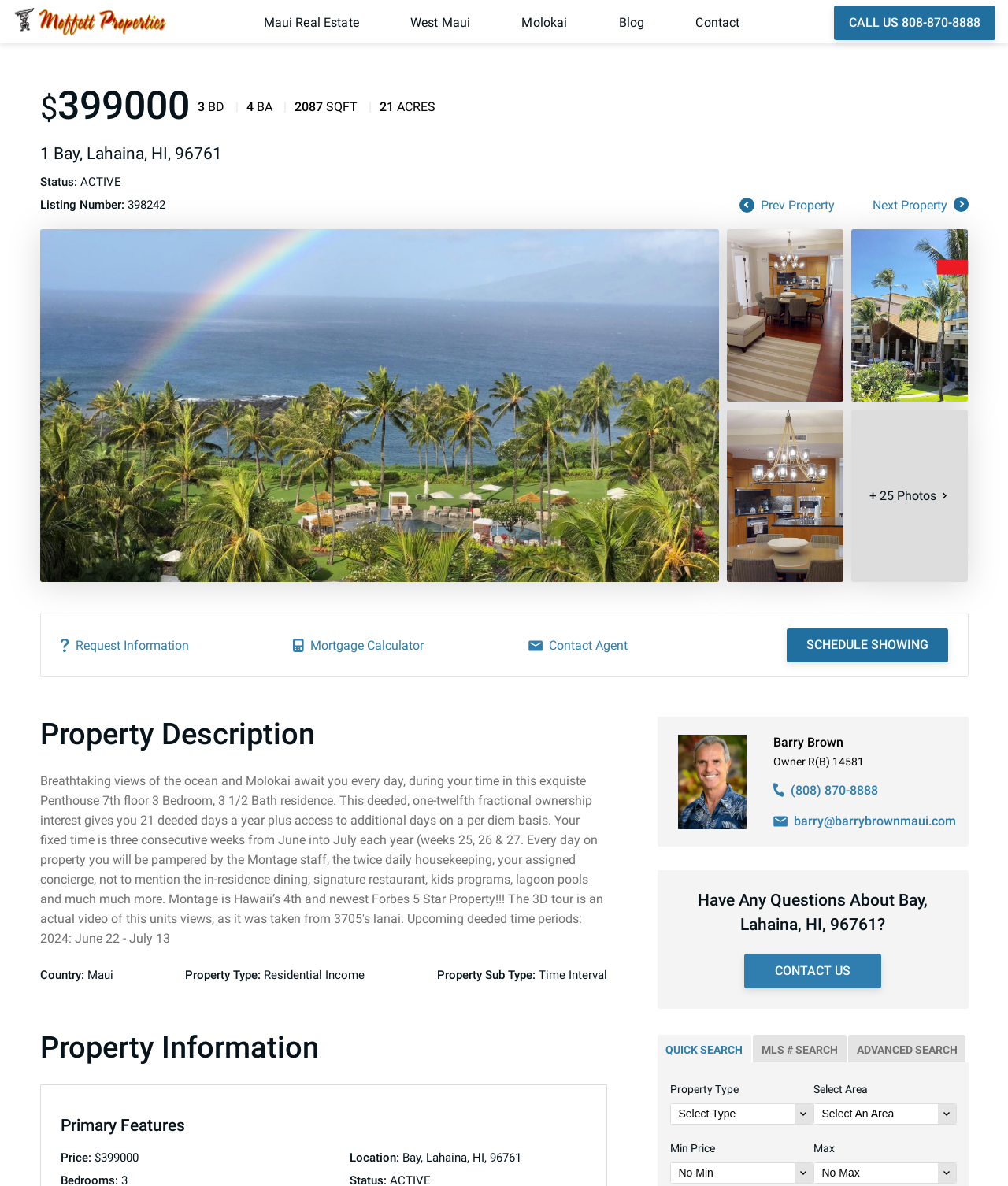Kindly determine the bounding box coordinates for the area that needs to be clicked to execute this instruction: "Request Information".

[0.06, 0.538, 0.187, 0.55]